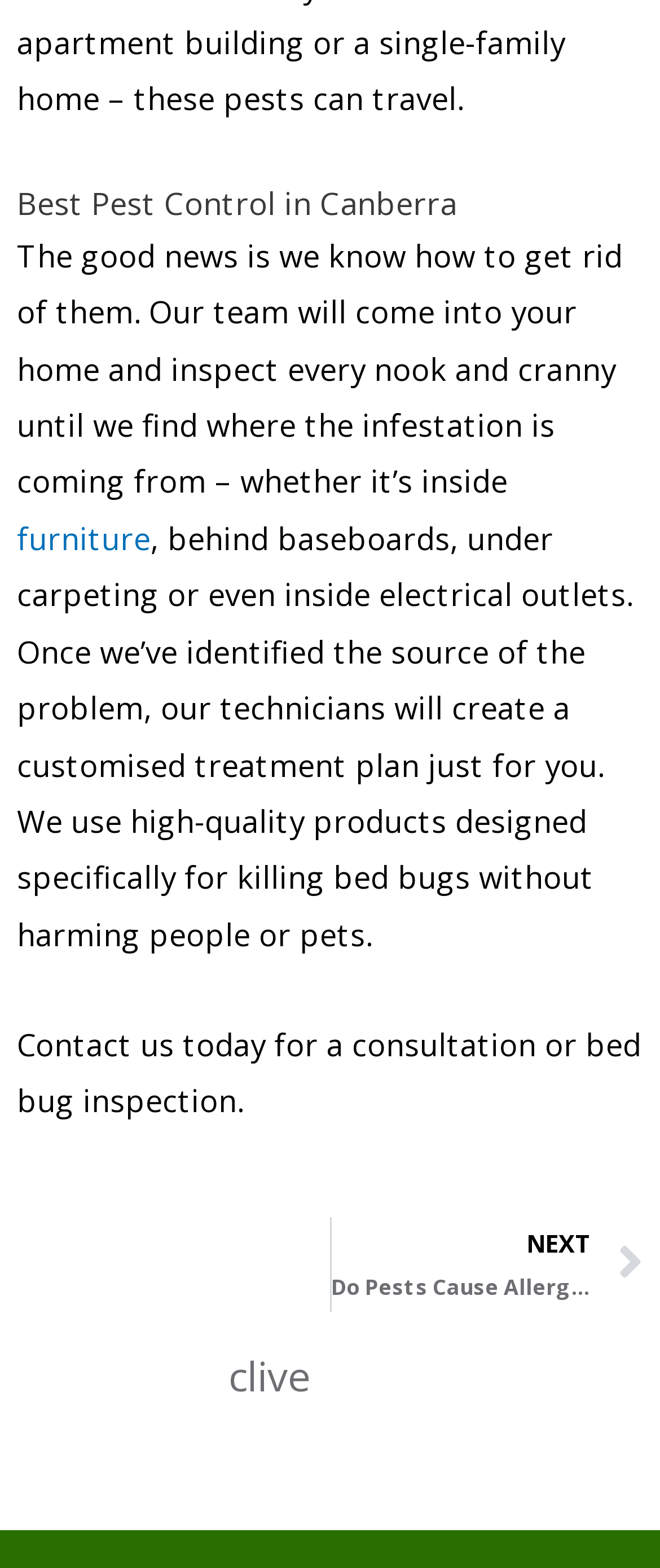Using a single word or phrase, answer the following question: 
What is the name of the person mentioned in the webpage?

Clive